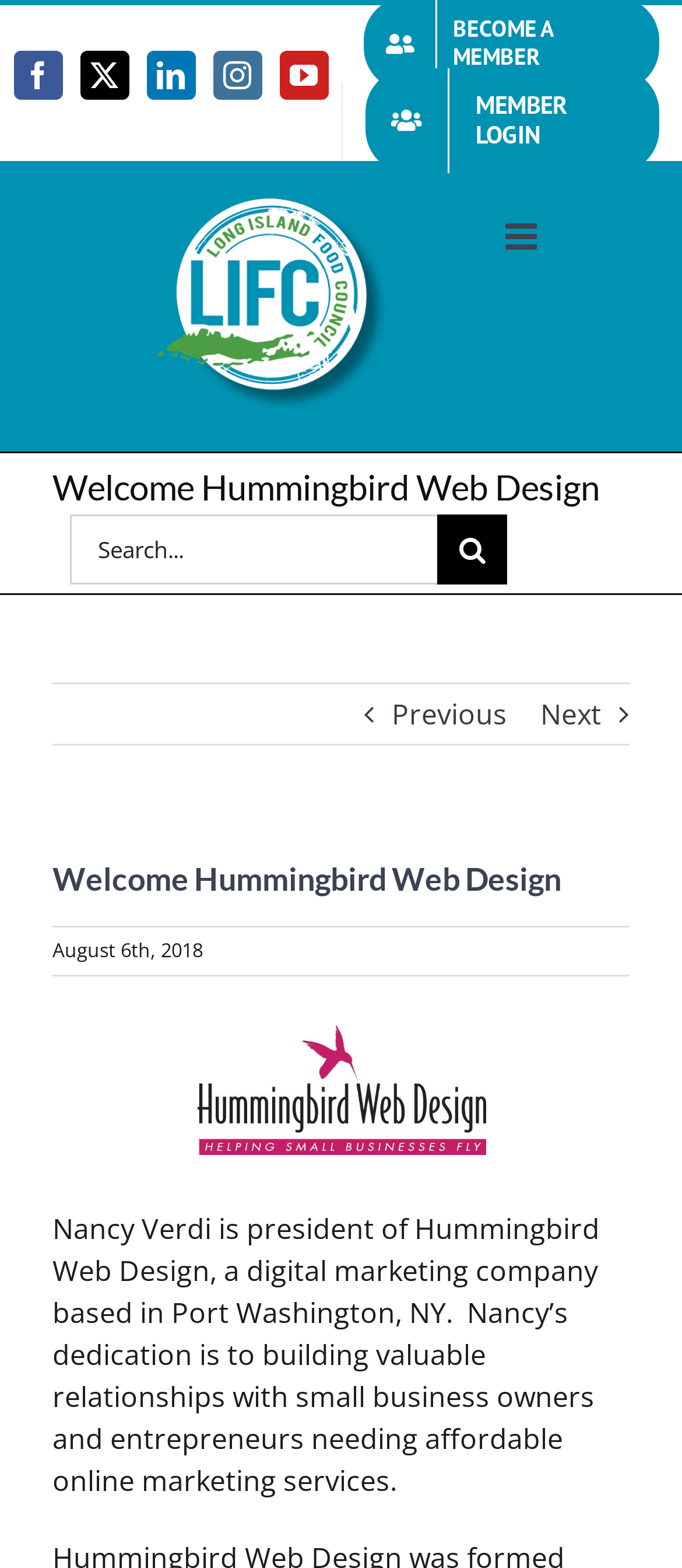Generate an in-depth caption that captures all aspects of the webpage.

The webpage is about Hummingbird Web Design, a digital marketing company based in Port Washington, NY. At the top left corner, there are five social media links: Facebook, X, LinkedIn, Instagram, and YouTube. Next to them, there is a secondary menu with two links: "BECOME A MEMBER" and "MEMBER LOGIN". 

Below the social media links, there is a logo of Long Island Food Council, which is also a link. To the right of the logo, there is a toggle button for the mobile menu. 

The main content of the page starts with a page title bar, which contains a heading "Welcome Hummingbird Web Design" and a search bar with a search button. The search bar has a placeholder text "Search for:" and a search icon. 

Below the page title bar, there are two navigation links: "Previous" and "Next". The main content area has a heading "Welcome Hummingbird Web Design" again, followed by a date "August 6th, 2018". There is a link to a larger image of the Hummingbird Web Design logo, which is displayed below the date. 

The main text of the page is about Nancy Verdi, the president of Hummingbird Web Design, and her dedication to building valuable relationships with small business owners and entrepreneurs. At the bottom right corner, there is a "Go to Top" link.